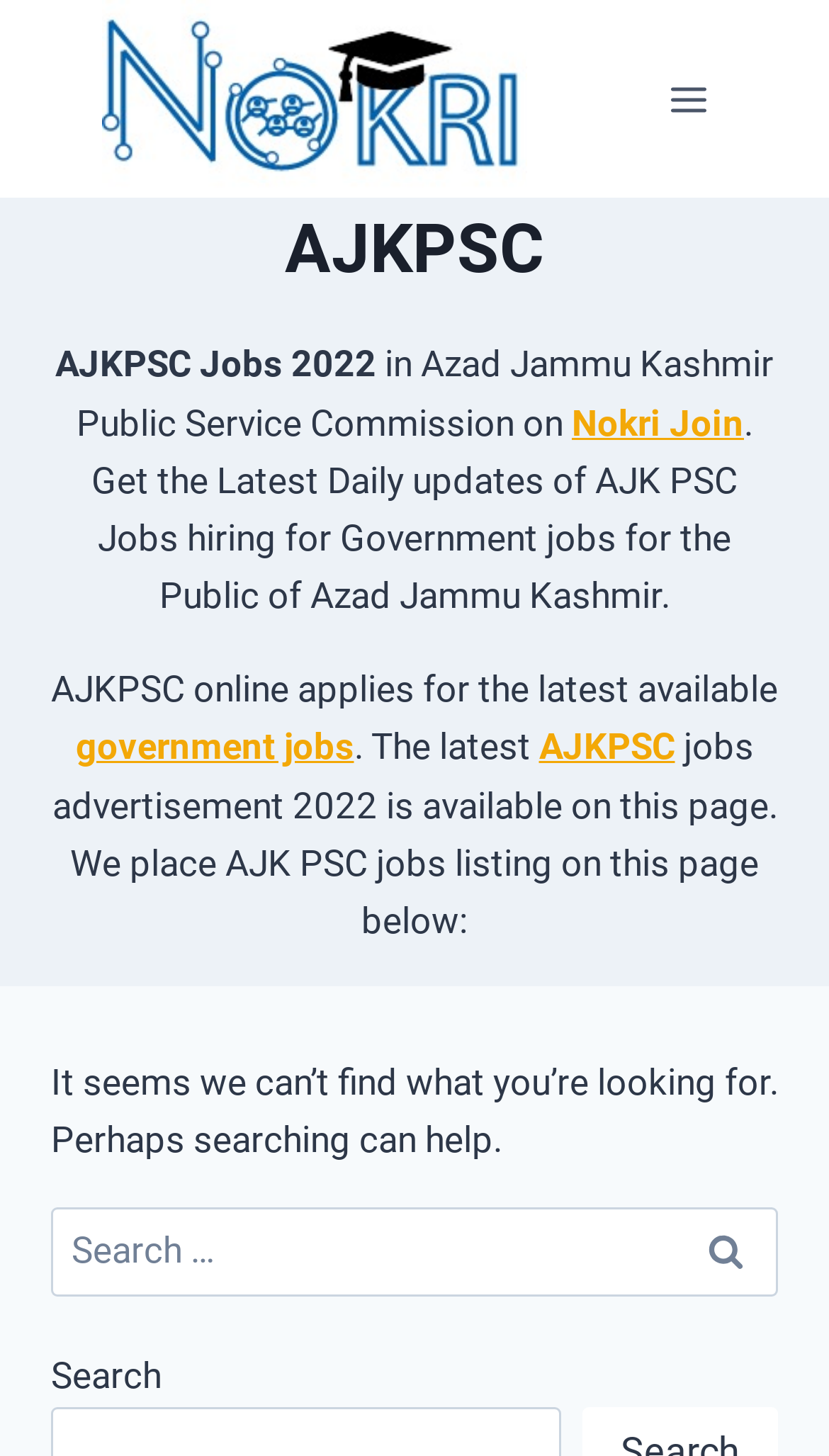What is the purpose of the 'Open menu' button?
Based on the image, answer the question with as much detail as possible.

The 'Open menu' button is a prominent element on the webpage, and its purpose is to open a menu. Although the exact contents of the menu are not specified, the button's label and its position on the webpage suggest that it is used to access additional options or features.